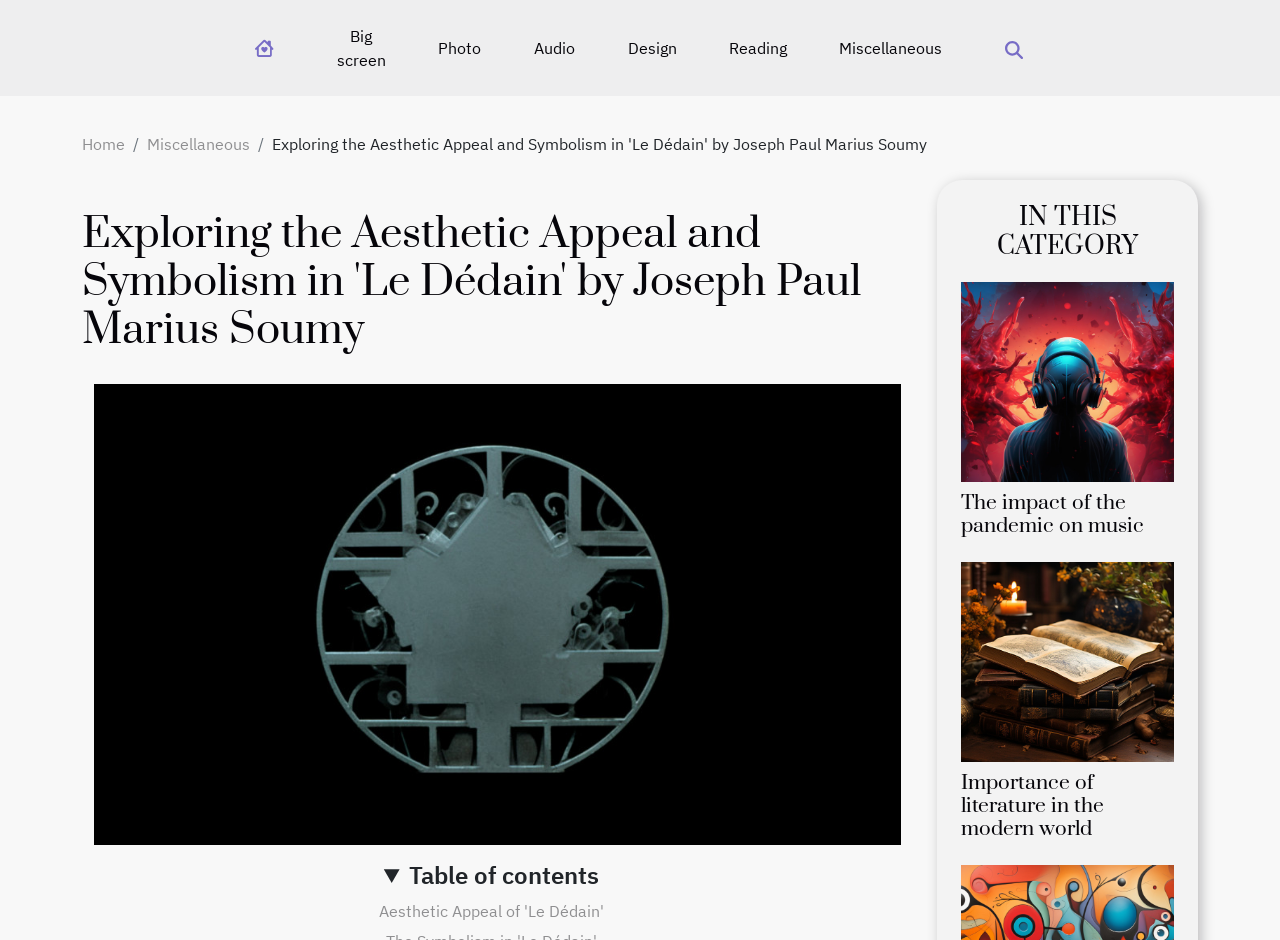What is the purpose of the DisclosureTriangle icon?
Using the image, respond with a single word or phrase.

Table of contents